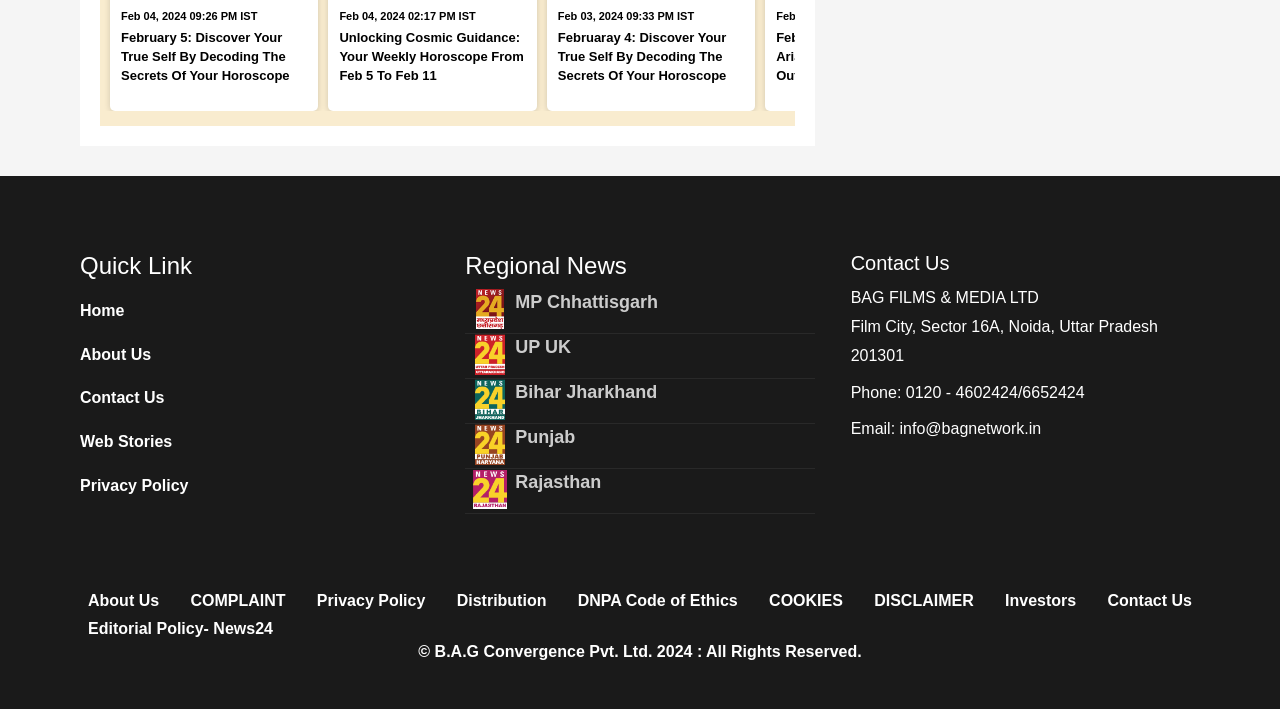Please locate the bounding box coordinates of the element that needs to be clicked to achieve the following instruction: "Read about About Us". The coordinates should be four float numbers between 0 and 1, i.e., [left, top, right, bottom].

[0.062, 0.481, 0.185, 0.52]